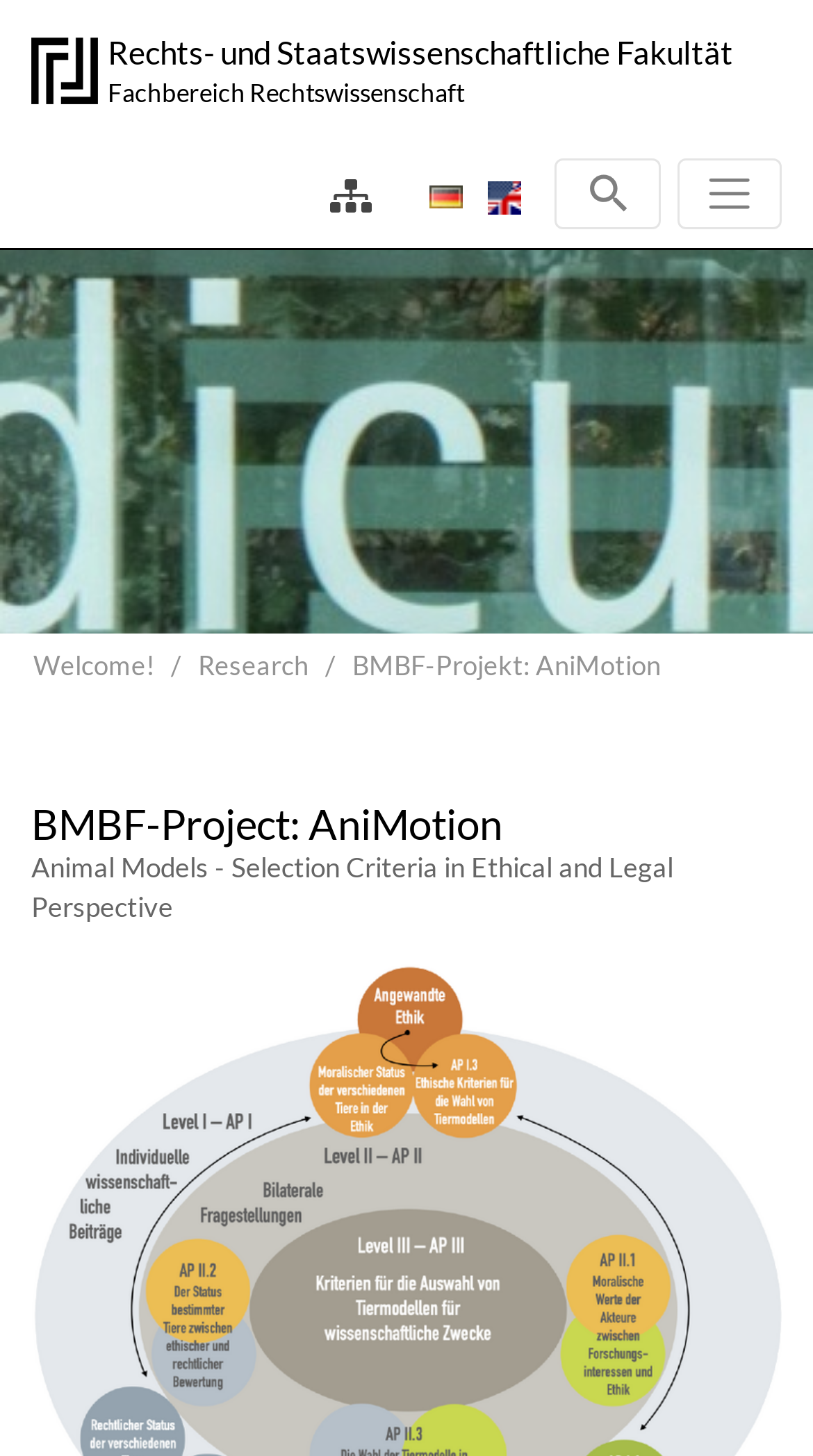Please identify the bounding box coordinates of the clickable area that will fulfill the following instruction: "Click on the link to Rechts- und Staatswissenschaftliche Fakultät". The coordinates should be in the format of four float numbers between 0 and 1, i.e., [left, top, right, bottom].

[0.133, 0.019, 0.902, 0.052]